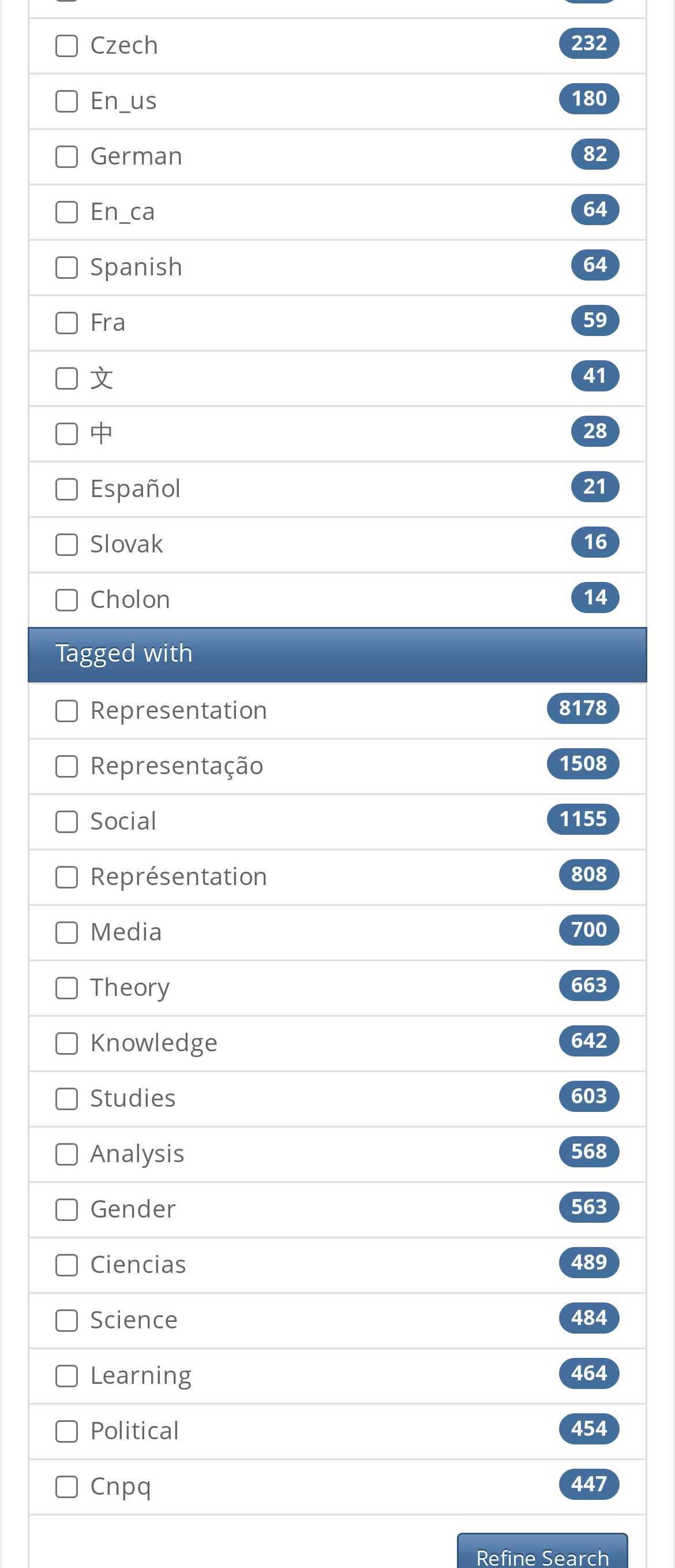Provide the bounding box coordinates for the area that should be clicked to complete the instruction: "Select Czech language".

[0.082, 0.022, 0.115, 0.036]